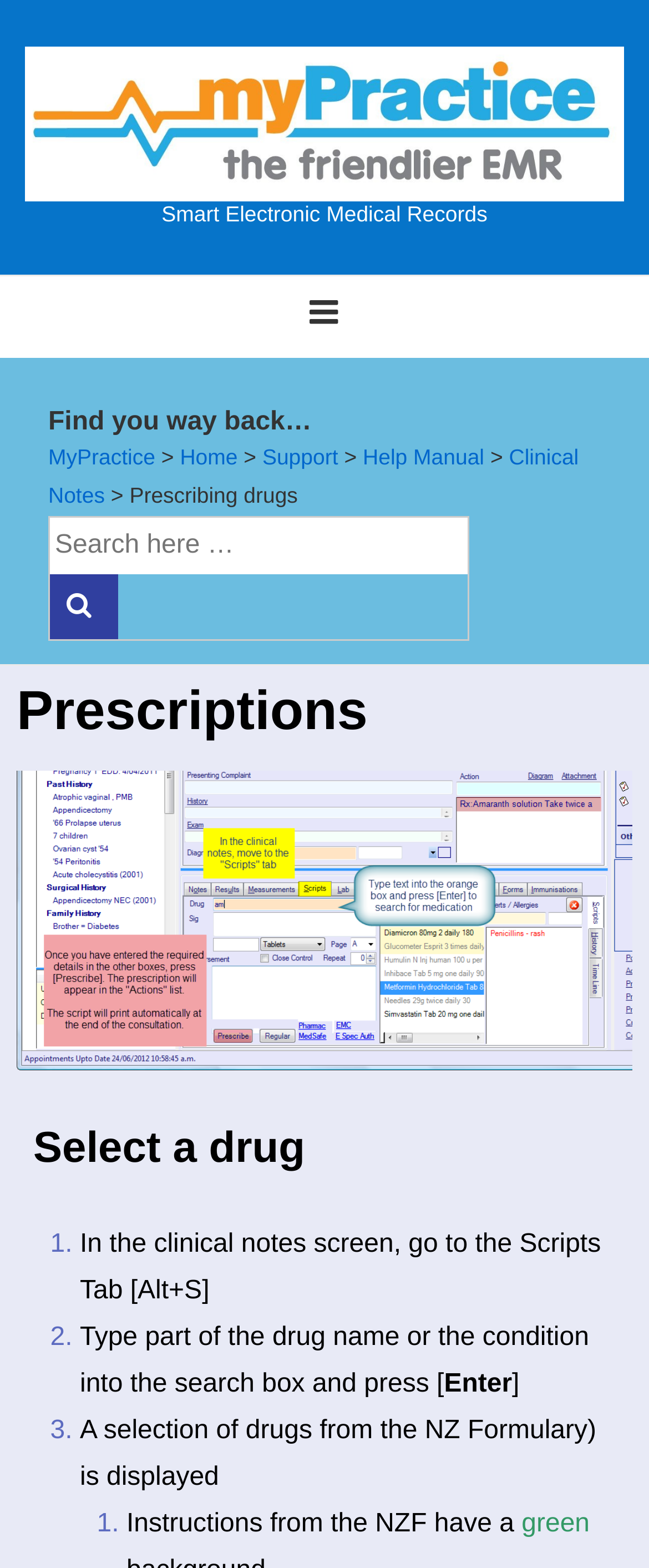Pinpoint the bounding box coordinates of the clickable element to carry out the following instruction: "Click the 'Help Manual' link."

[0.559, 0.284, 0.746, 0.3]